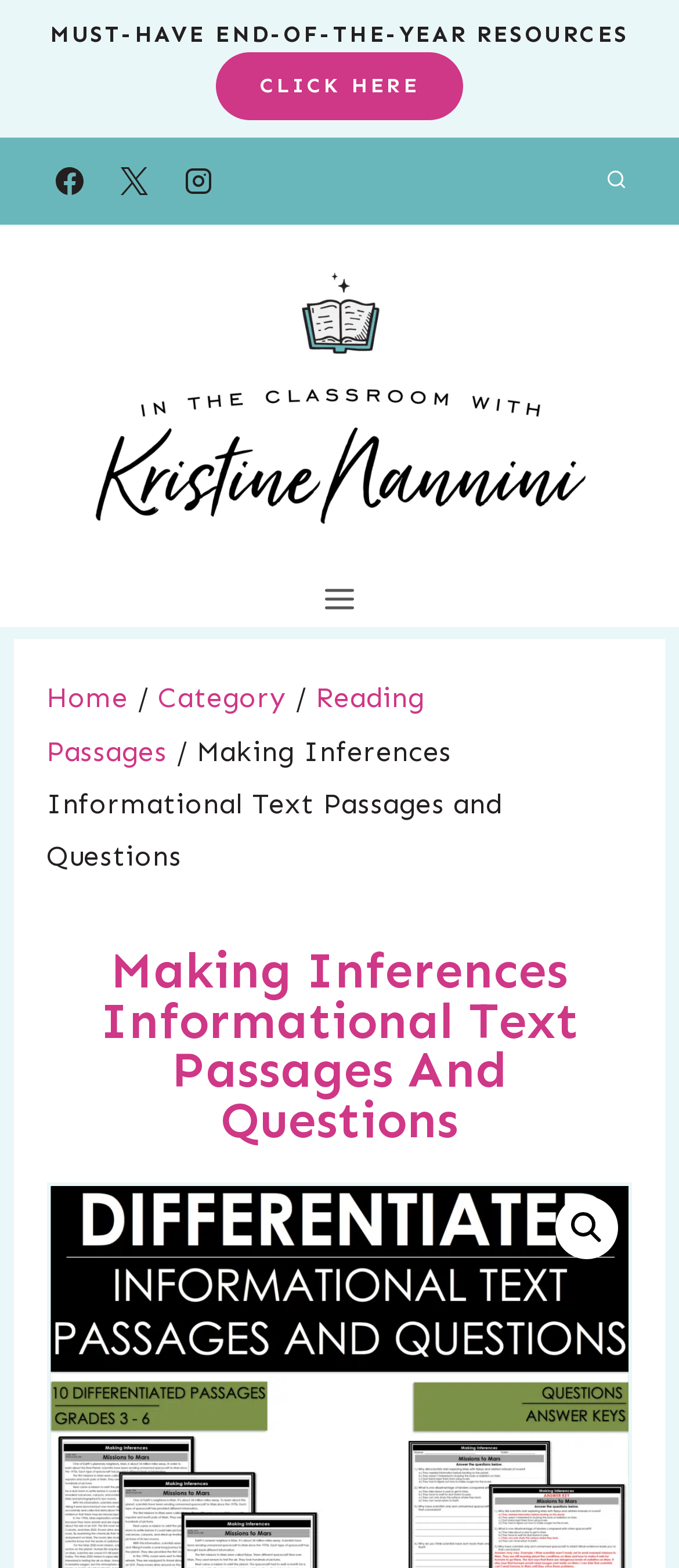Please provide a comprehensive response to the question based on the details in the image: What is the function of the 'Open menu' button?

I determined the function of the 'Open menu' button by looking at its description and assuming it will open a menu with additional options or features.